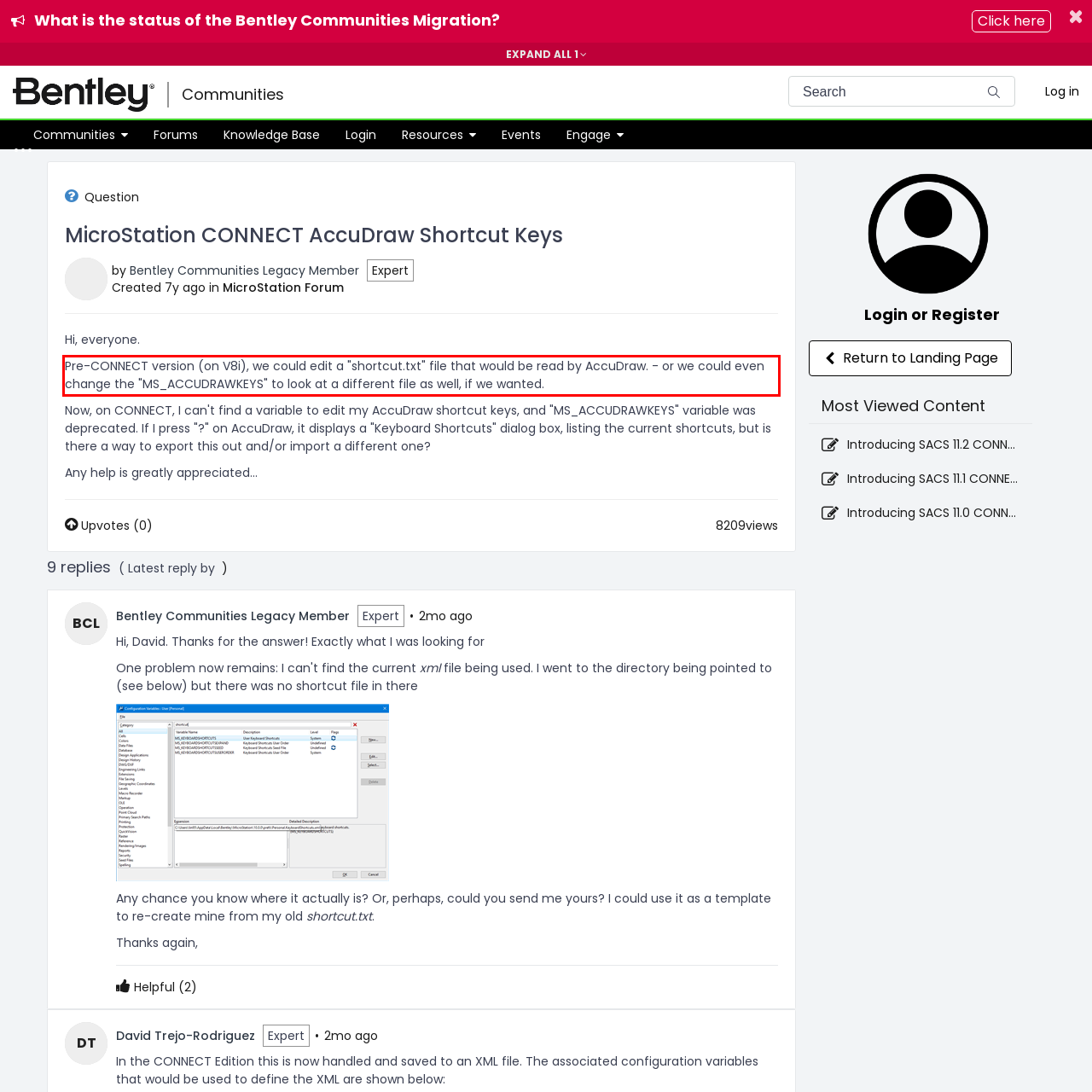Look at the webpage screenshot and recognize the text inside the red bounding box.

Pre-CONNECT version (on V8i), we could edit a "shortcut.txt" file that would be read by AccuDraw. - or we could even change the "MS_ACCUDRAWKEYS" to look at a different file as well, if we wanted.